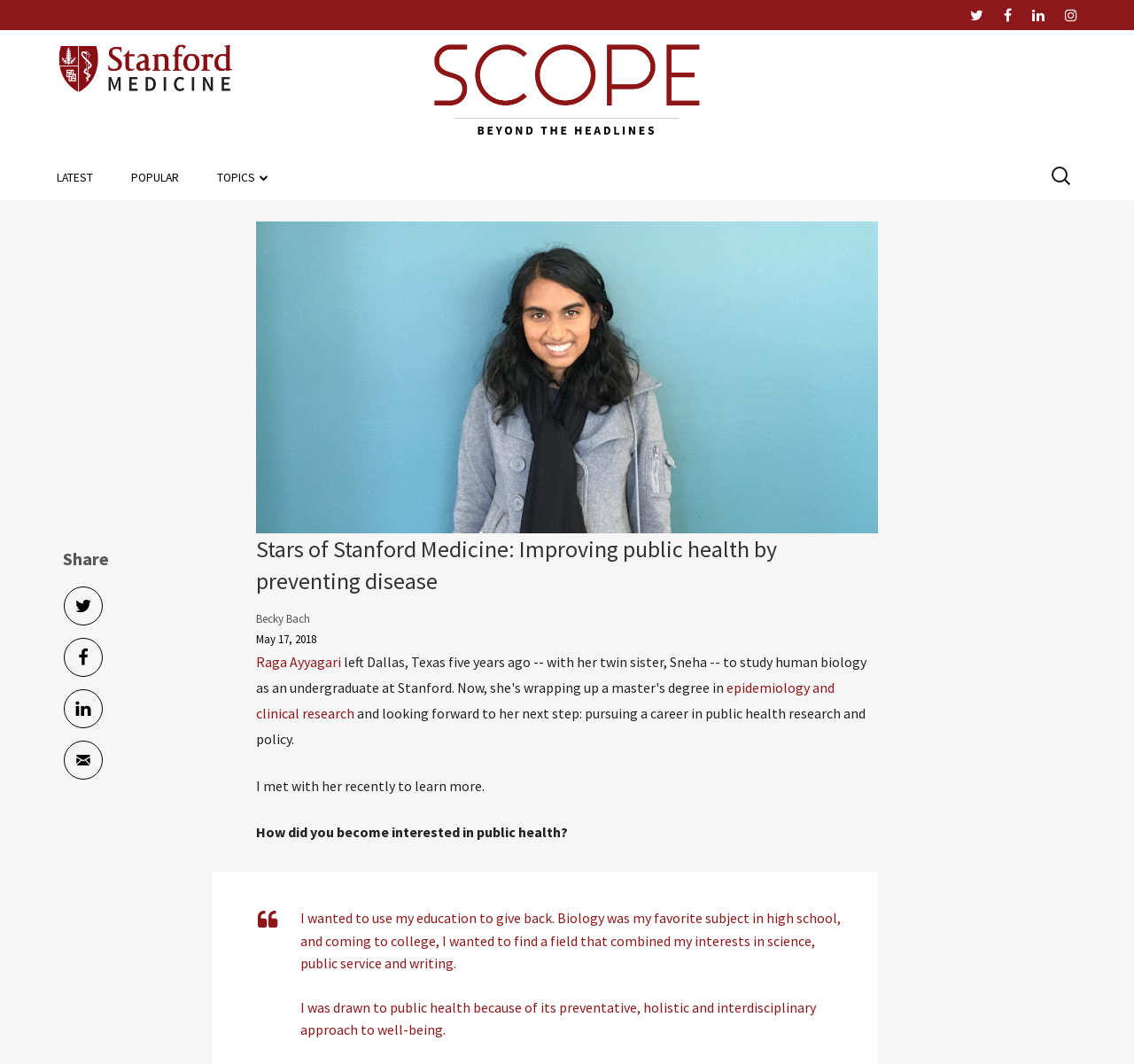Can you pinpoint the bounding box coordinates for the clickable element required for this instruction: "Visit the Stanford Medicine website"? The coordinates should be four float numbers between 0 and 1, i.e., [left, top, right, bottom].

[0.05, 0.054, 0.206, 0.071]